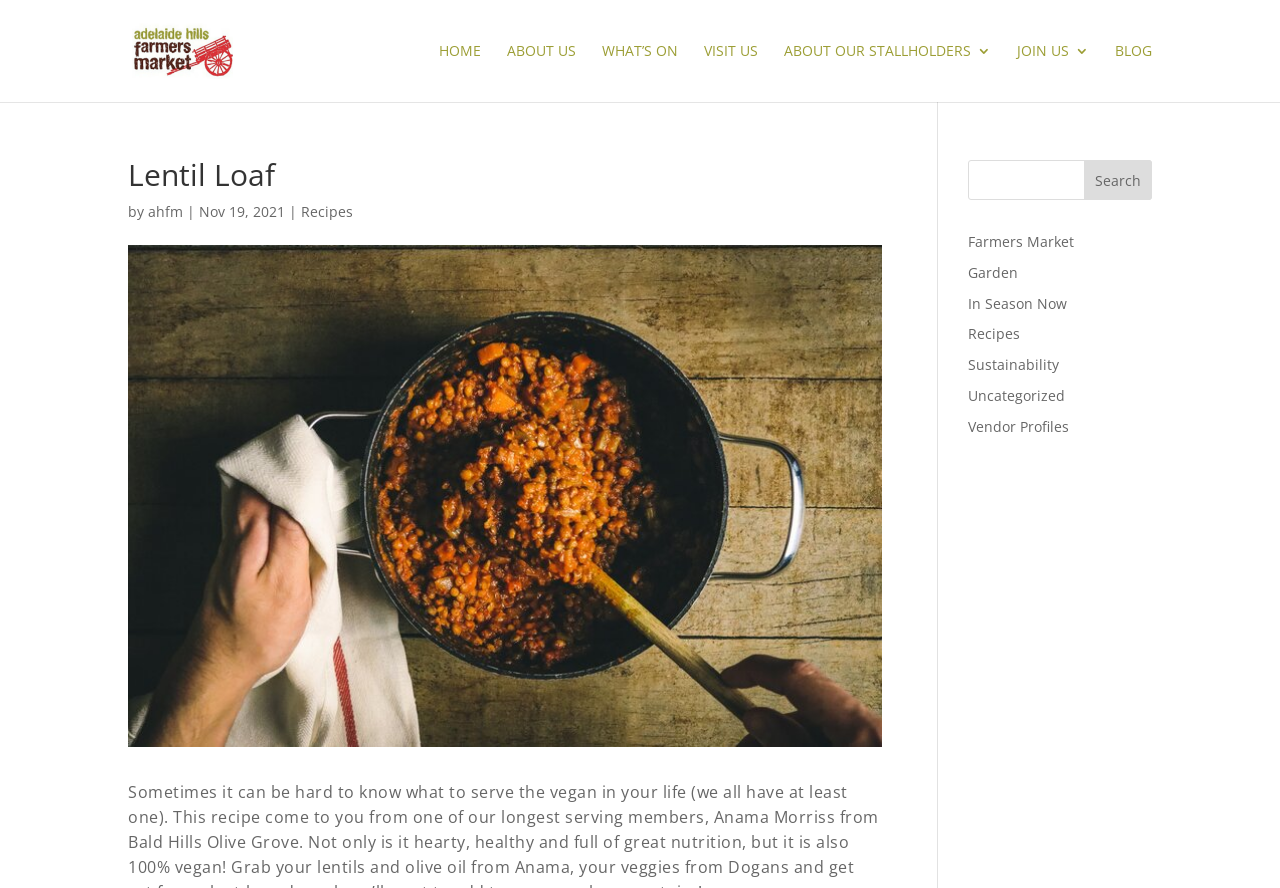Please identify the bounding box coordinates of the element's region that I should click in order to complete the following instruction: "visit the blog". The bounding box coordinates consist of four float numbers between 0 and 1, i.e., [left, top, right, bottom].

[0.871, 0.05, 0.9, 0.115]